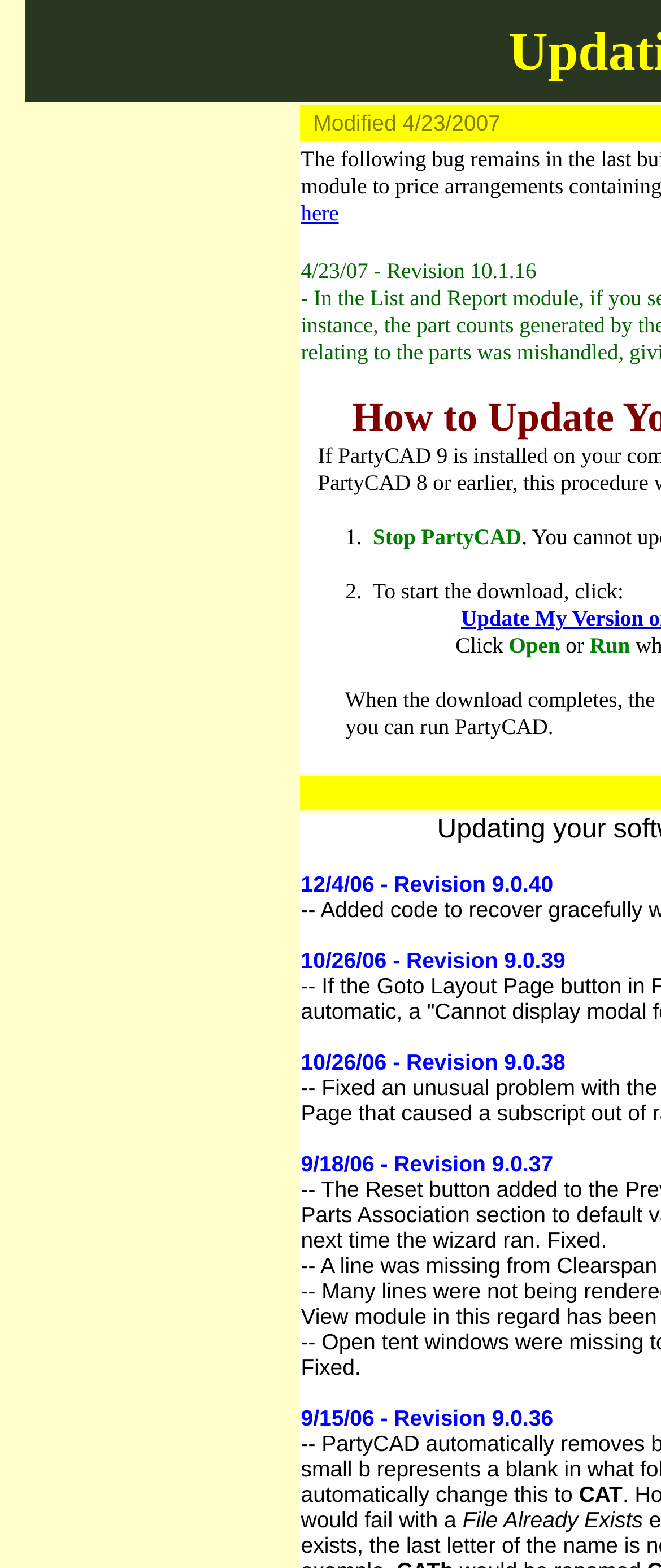Give a detailed account of the webpage.

The webpage appears to be an information page for PartyCAD owners, providing instructions and updates related to the software. 

At the top of the page, there is a link labeled "here" positioned slightly above the center of the page. Below the link, there are several blocks of text, each containing a step-by-step guide. The first block of text is numbered "1." and is followed by the instruction "Stop PartyCAD". The second block of text is numbered "2." and provides instructions on how to start the download, with options to "Click", "Open", "or" "Run" the file. 

Further down the page, there is a section that lists several revisions of PartyCAD, each with a corresponding date, including "10/26/06 - Revision 9.0.39", "10/26/06 - Revision 9.0.38", "9/18/06 - Revision 9.0.37", and "9/15/06 - Revision 9.0.36". These revisions are listed in a vertical column, with the most recent revision at the top. 

At the very bottom of the page, there is a warning message "File Already Exists" positioned near the bottom right corner of the page.